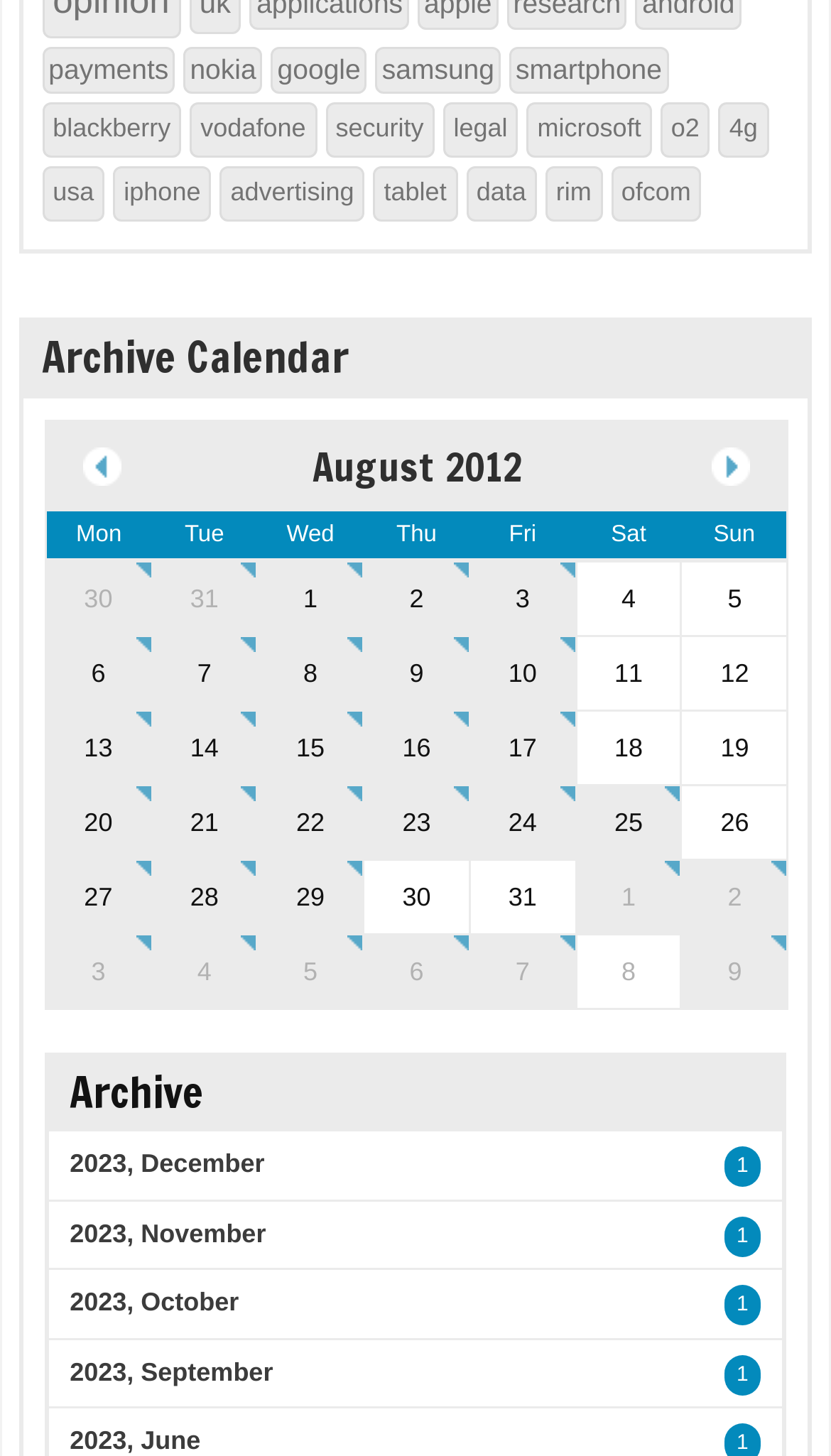Identify the bounding box for the element characterized by the following description: "24".

[0.566, 0.54, 0.691, 0.59]